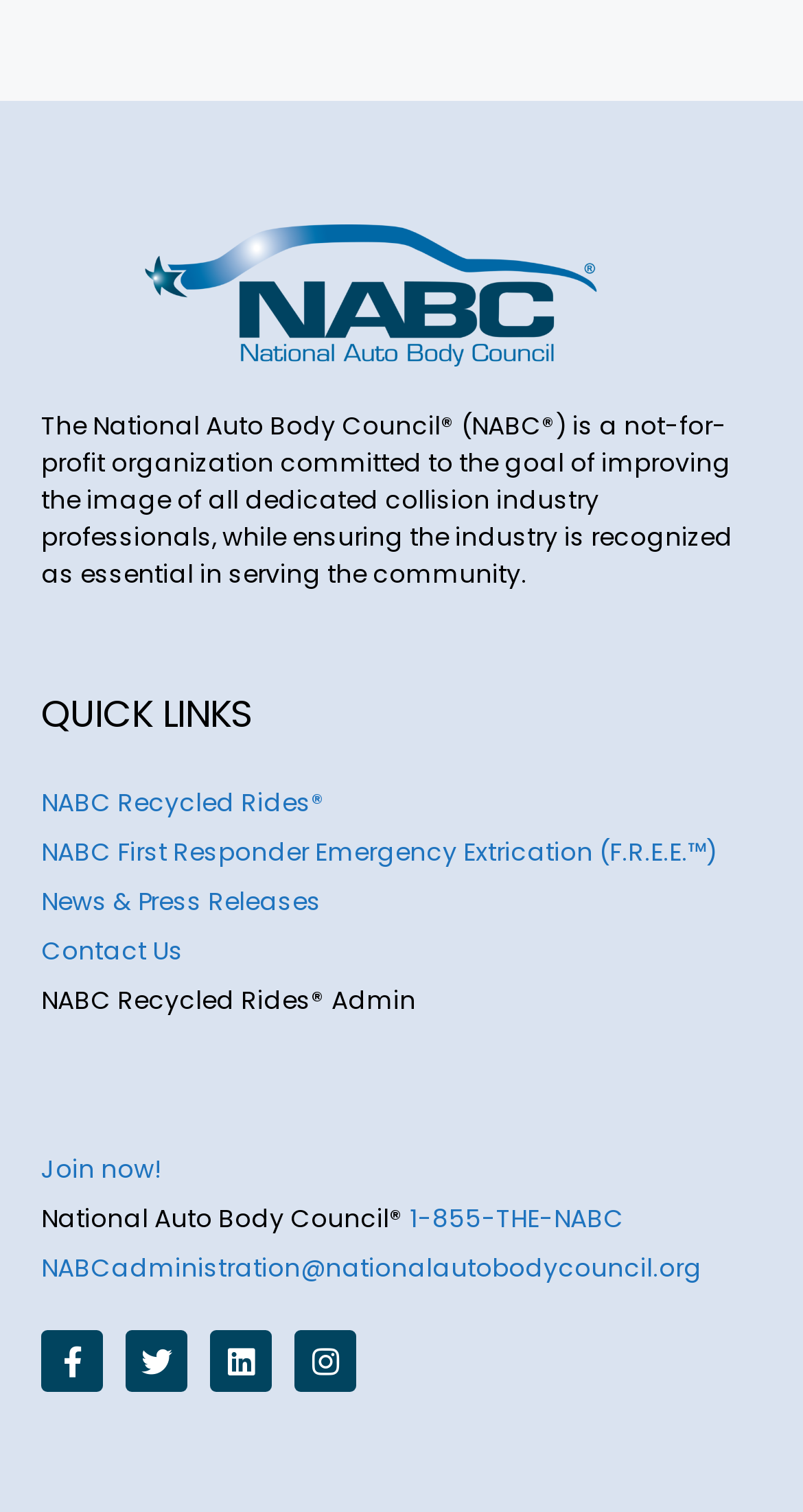Identify the bounding box of the UI component described as: "Join now!".

[0.051, 0.761, 0.2, 0.784]